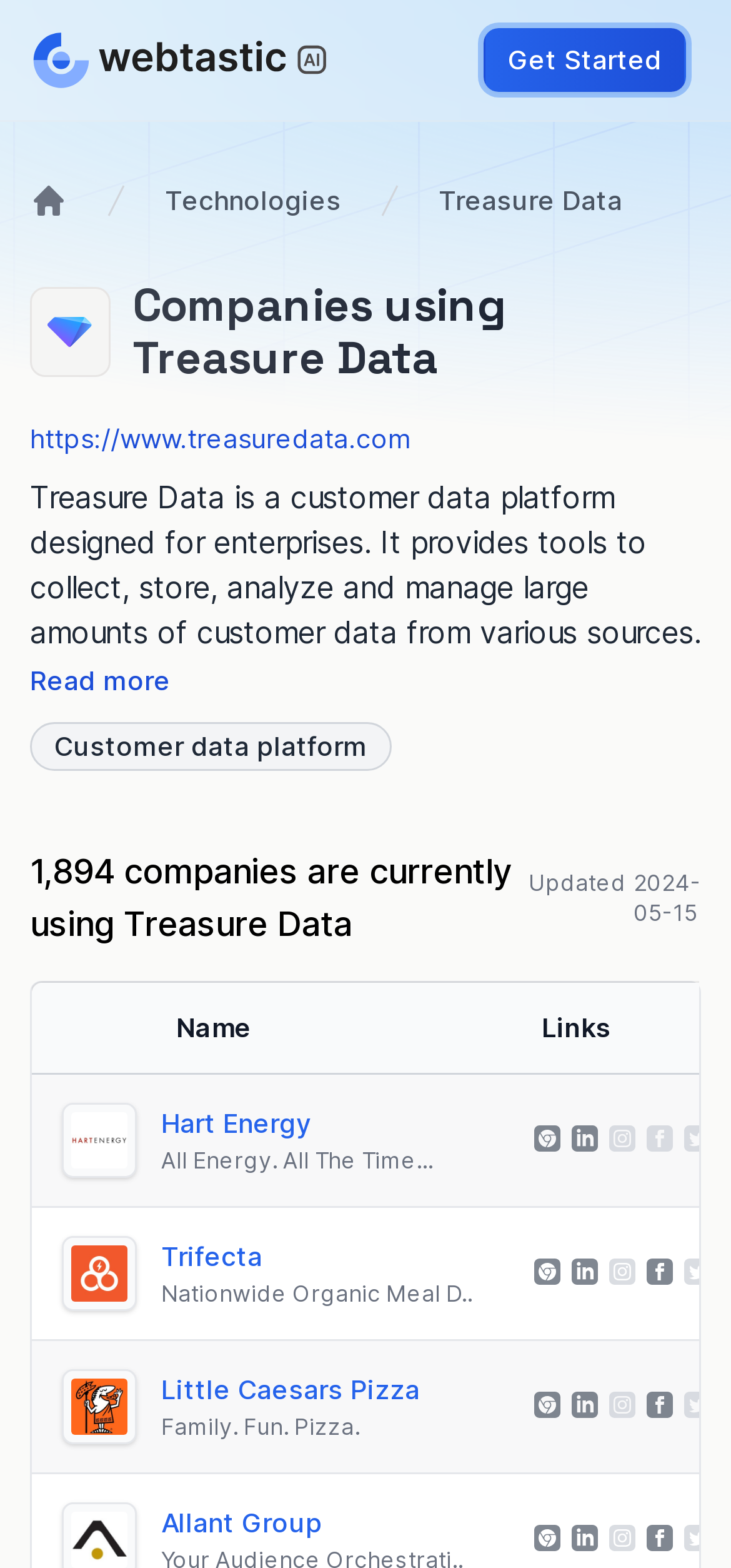Select the bounding box coordinates of the element I need to click to carry out the following instruction: "Explore companies using Treasure Data".

[0.044, 0.627, 0.21, 0.685]